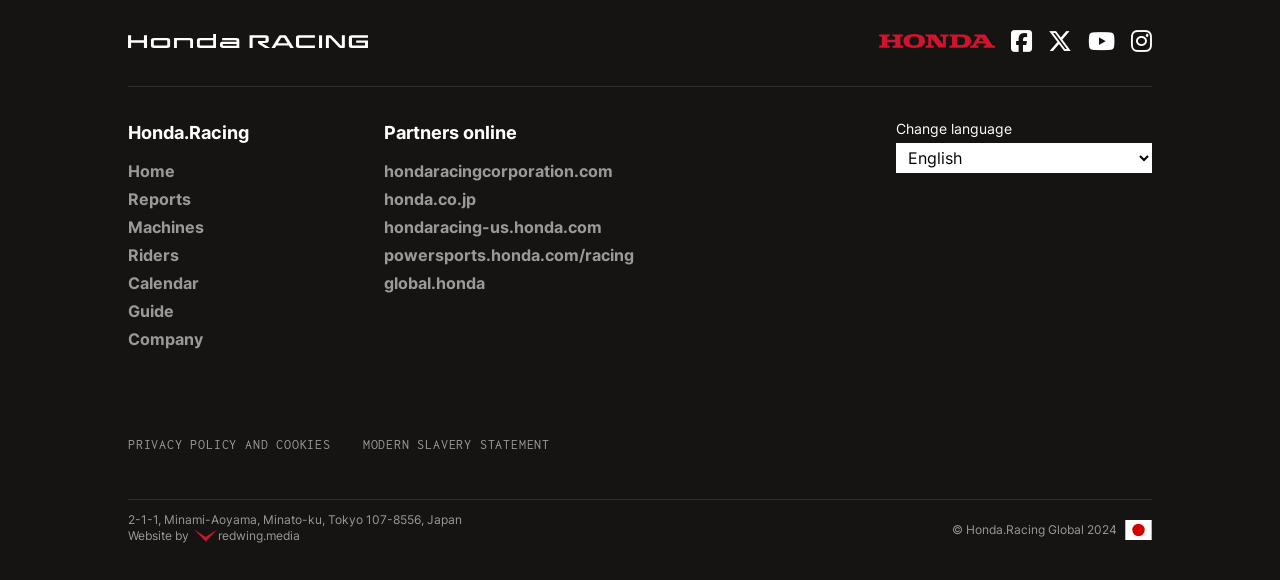Reply to the question with a single word or phrase:
What are the social media platforms available?

Facebook, X, YouTube, Instagram